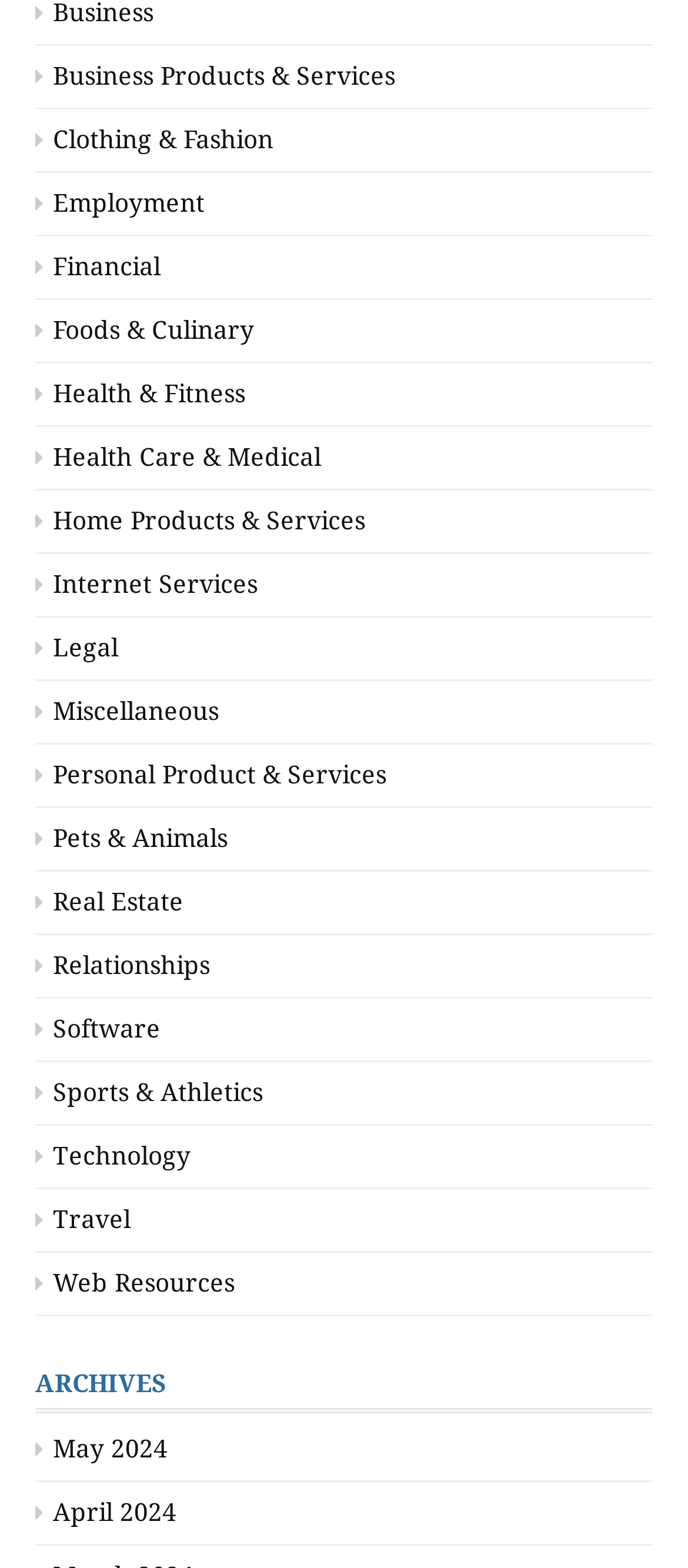Answer the question in a single word or phrase:
How many archive months are listed?

2